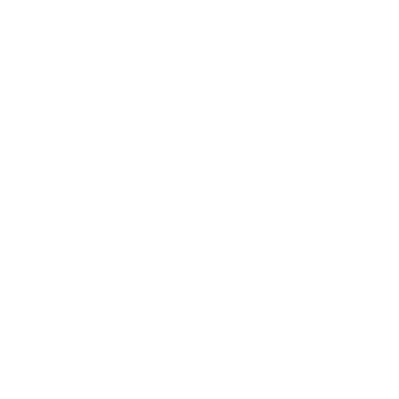Provide a comprehensive description of the image.

The image displays a "DIY Exercise Metal Playpen," comprising 16 pieces designed as a pet barrier for dogs and cats. This versatile playpen offers a secure environment, allowing pets to exercise freely while ensuring their safety. Ideal for both indoor and outdoor use, the playpen is easily assembled and disassembled, making it convenient for pet owners. Whether used at home or while traveling, it provides an effective solution for pet containment. The accompanying product details emphasize its practicality and suitability for various settings.